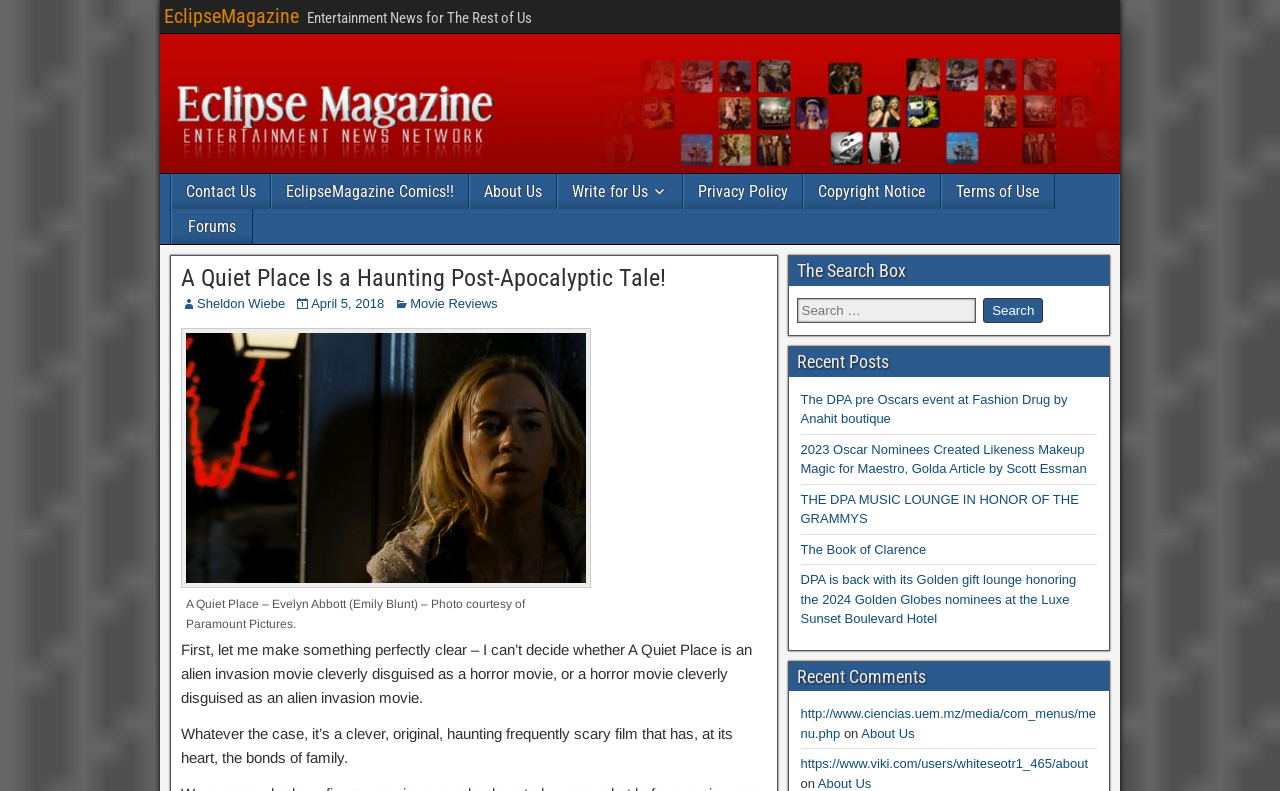Please use the details from the image to answer the following question comprehensively:
What is the author of the article?

The author of the article can be found below the title of the article, and it says 'Sheldon Wiebe'.